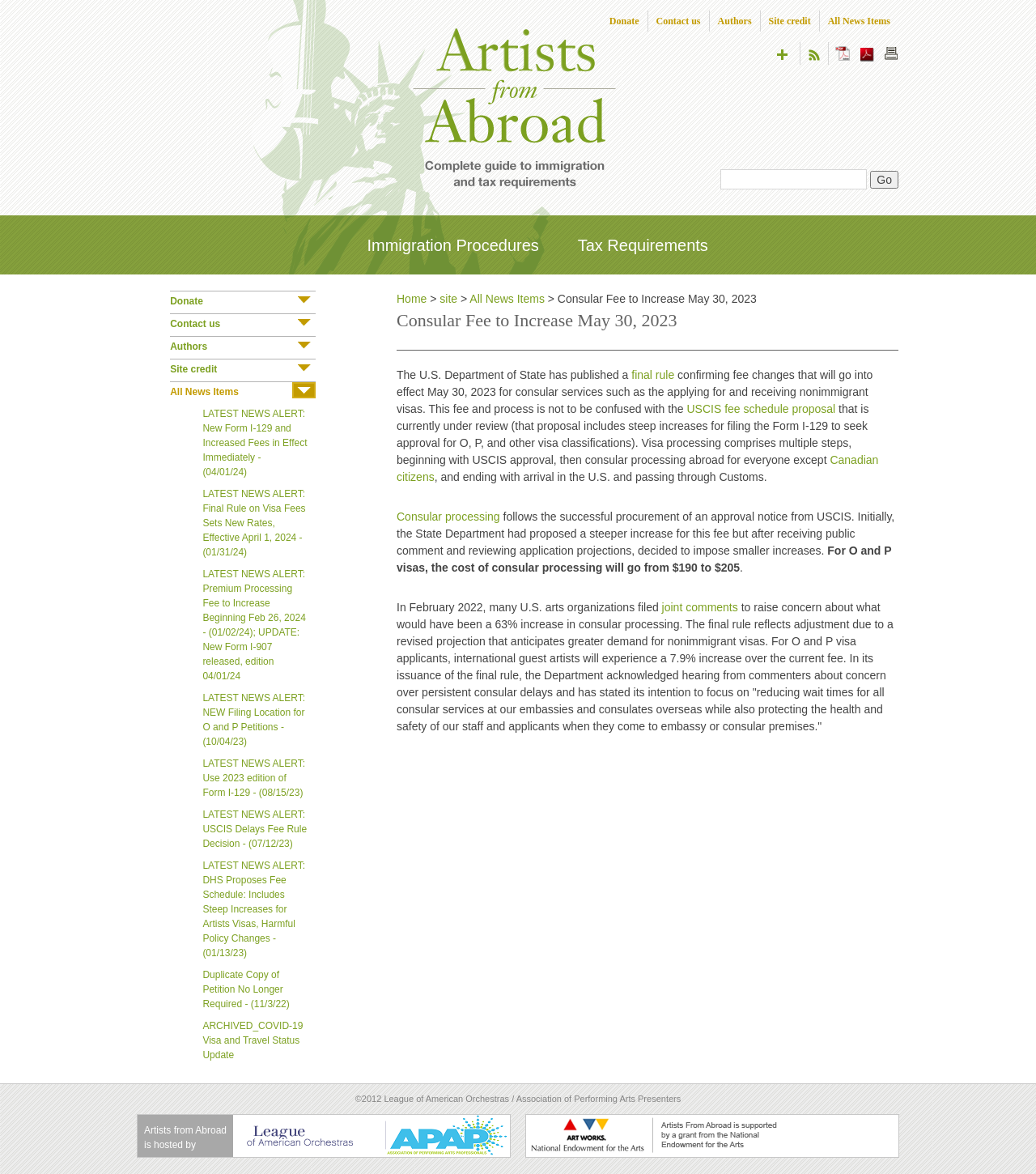Locate the bounding box coordinates of the UI element described by: "USCIS fee schedule proposal". Provide the coordinates as four float numbers between 0 and 1, formatted as [left, top, right, bottom].

[0.663, 0.343, 0.806, 0.354]